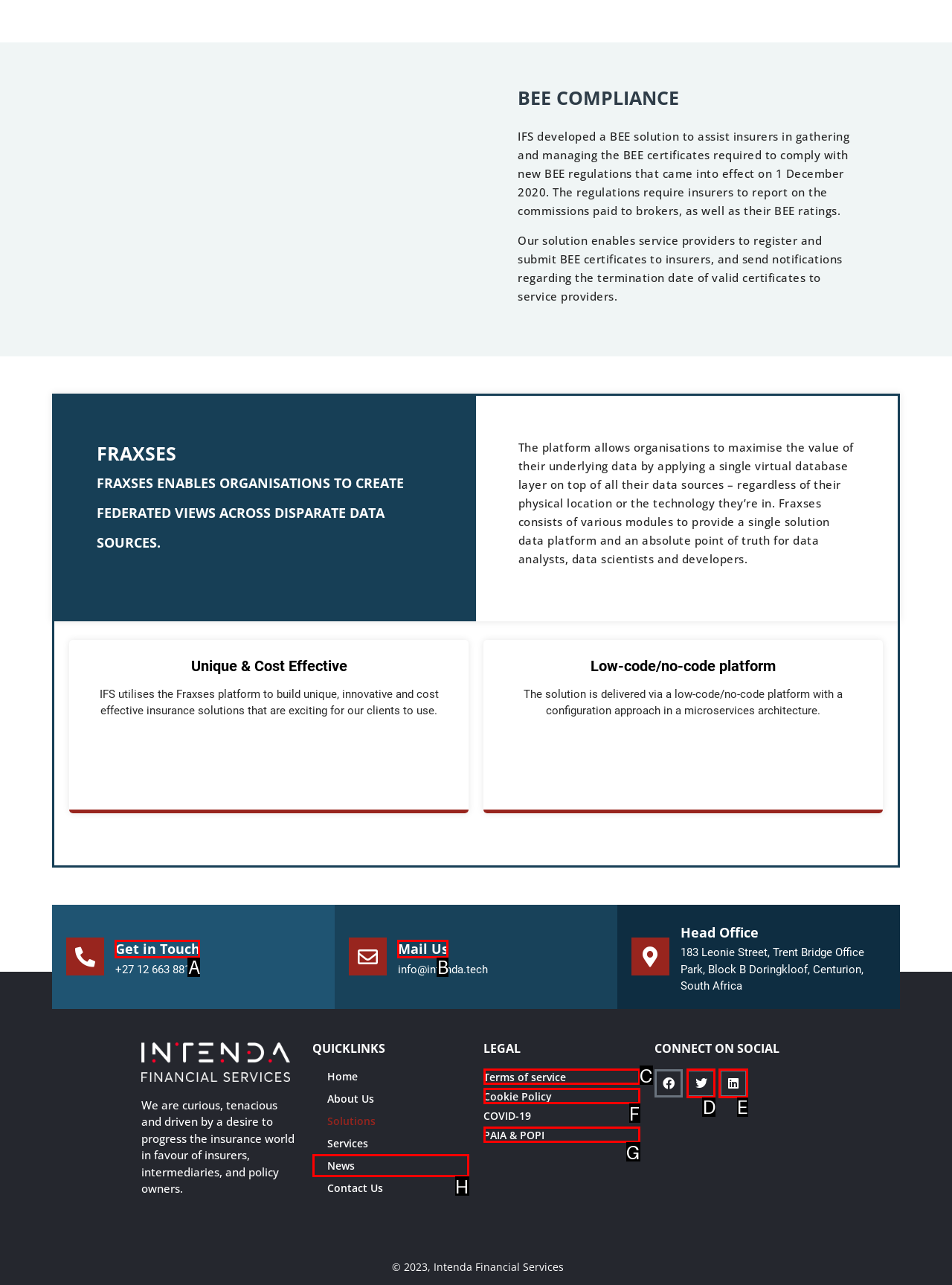Determine the letter of the element I should select to fulfill the following instruction: Click Terms of service. Just provide the letter.

C